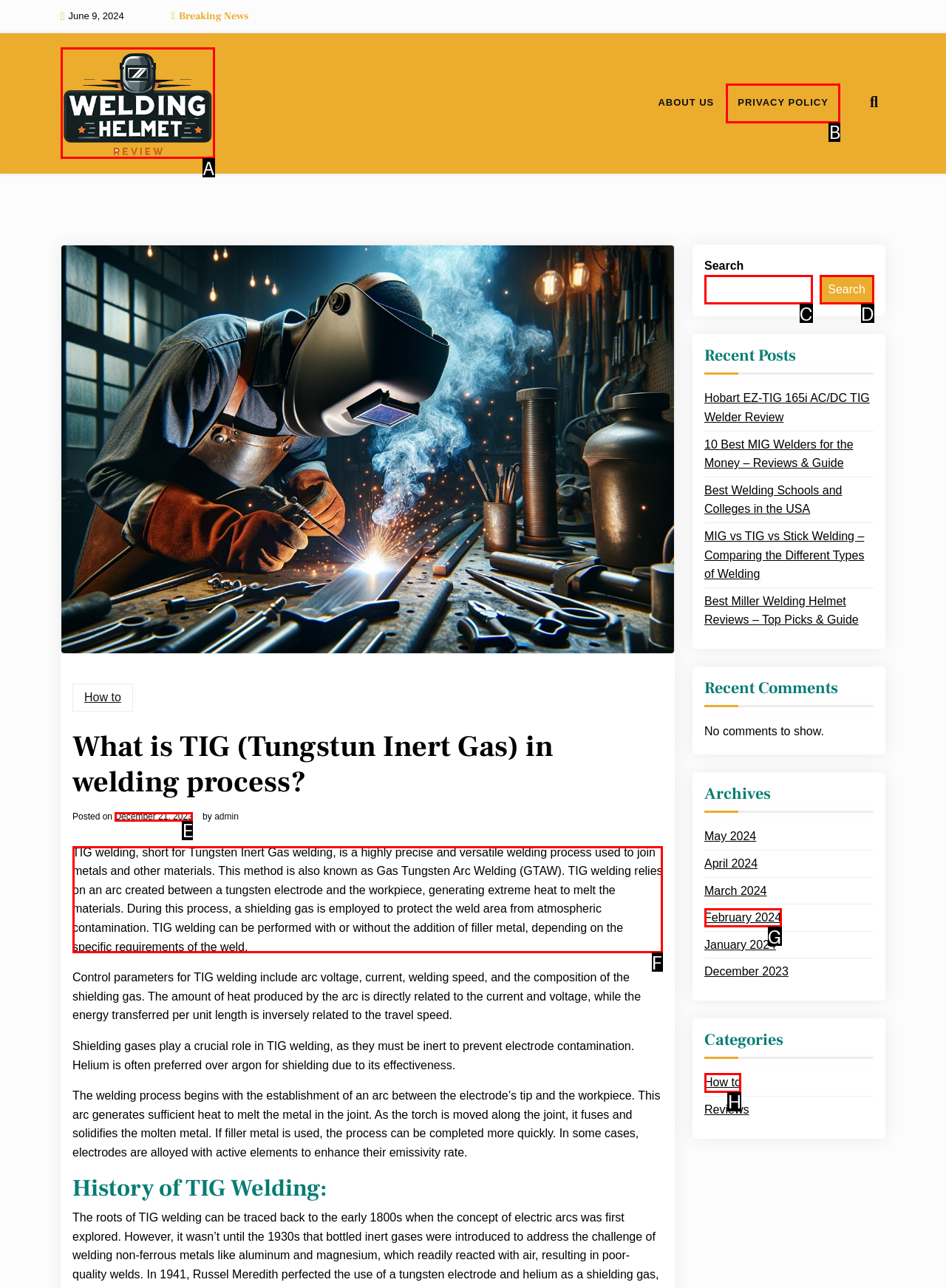Tell me which UI element to click to fulfill the given task: Read about TIG welding. Respond with the letter of the correct option directly.

F